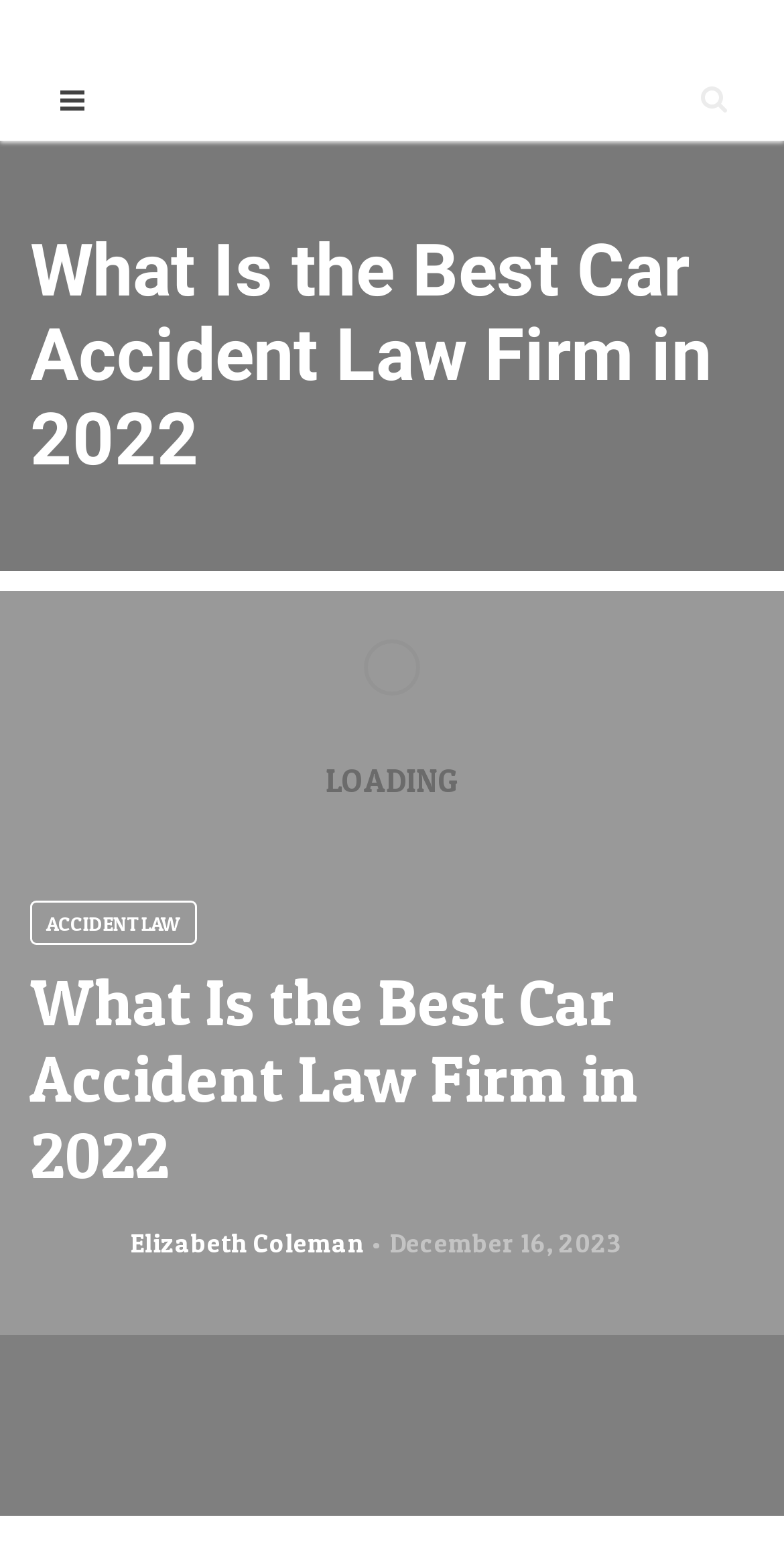Extract the bounding box coordinates of the UI element described by: "Accident Law". The coordinates should include four float numbers ranging from 0 to 1, e.g., [left, top, right, bottom].

[0.038, 0.577, 0.251, 0.606]